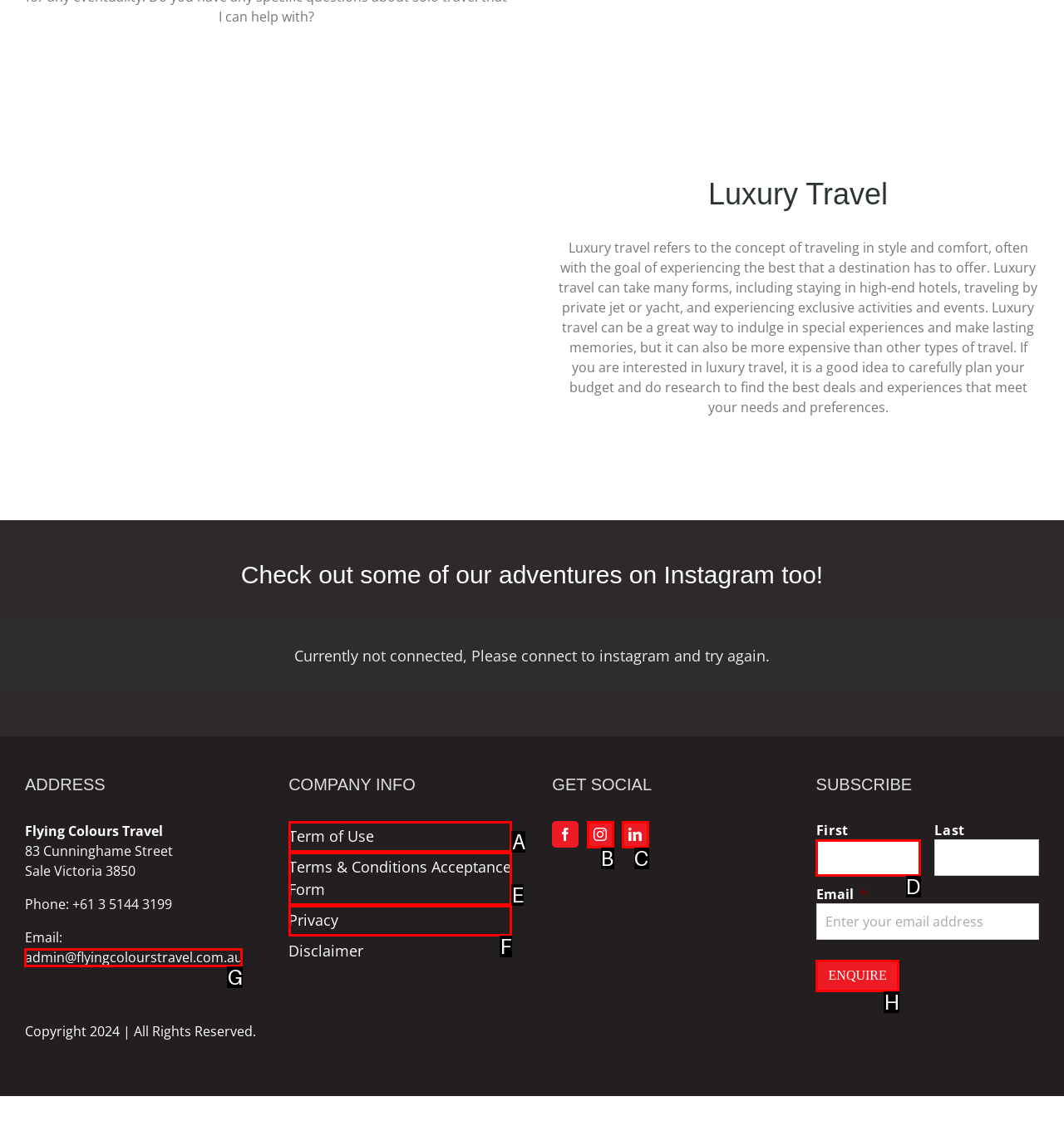Determine the option that aligns with this description: value="ENQUIRE"
Reply with the option's letter directly.

H